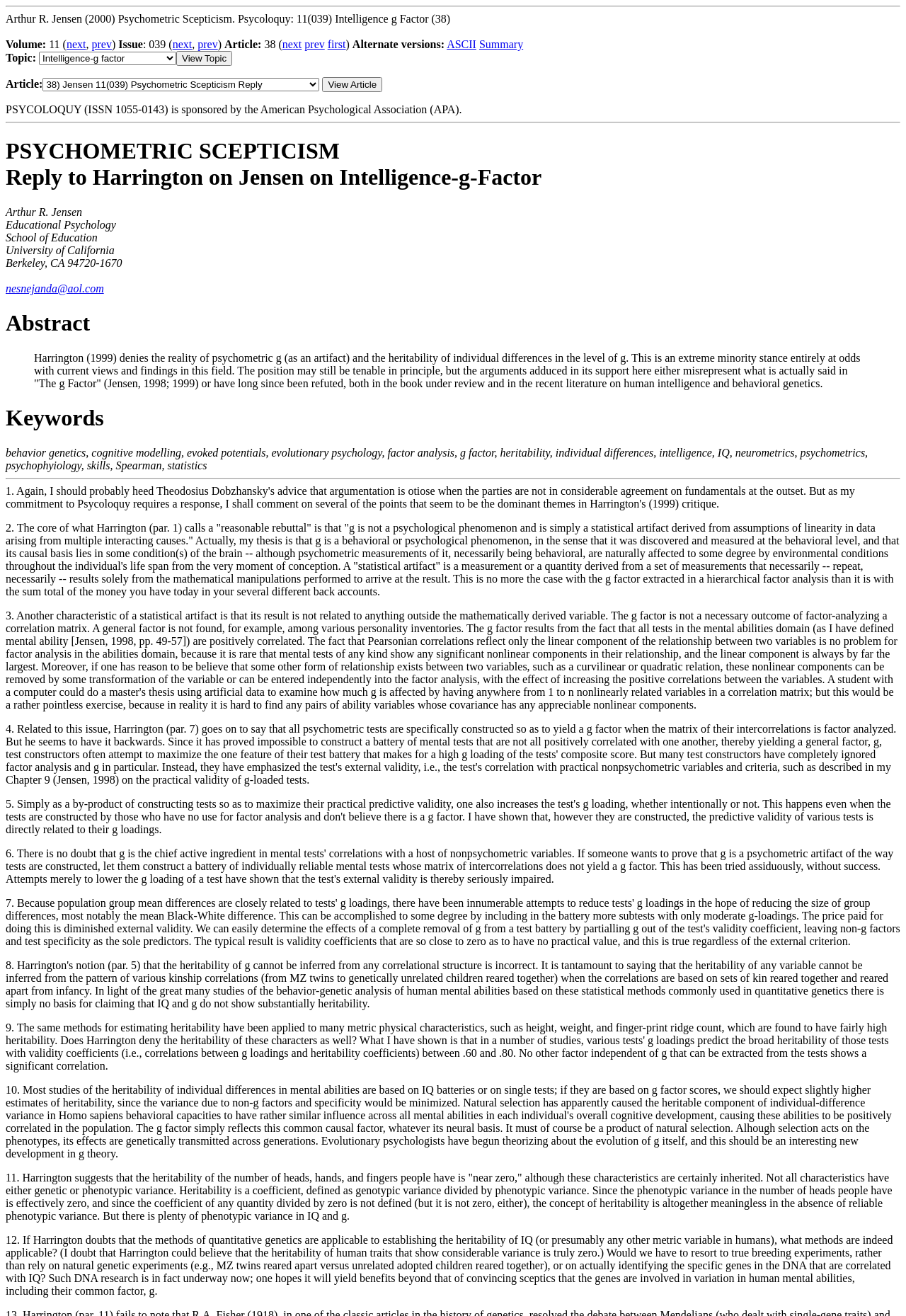Using the information in the image, give a detailed answer to the following question: Who is the author of the article?

The author of the article is Arthur R. Jensen, which can be found at the top of the webpage, above the article title. This information is provided to give credit to the author and to help readers identify the article.